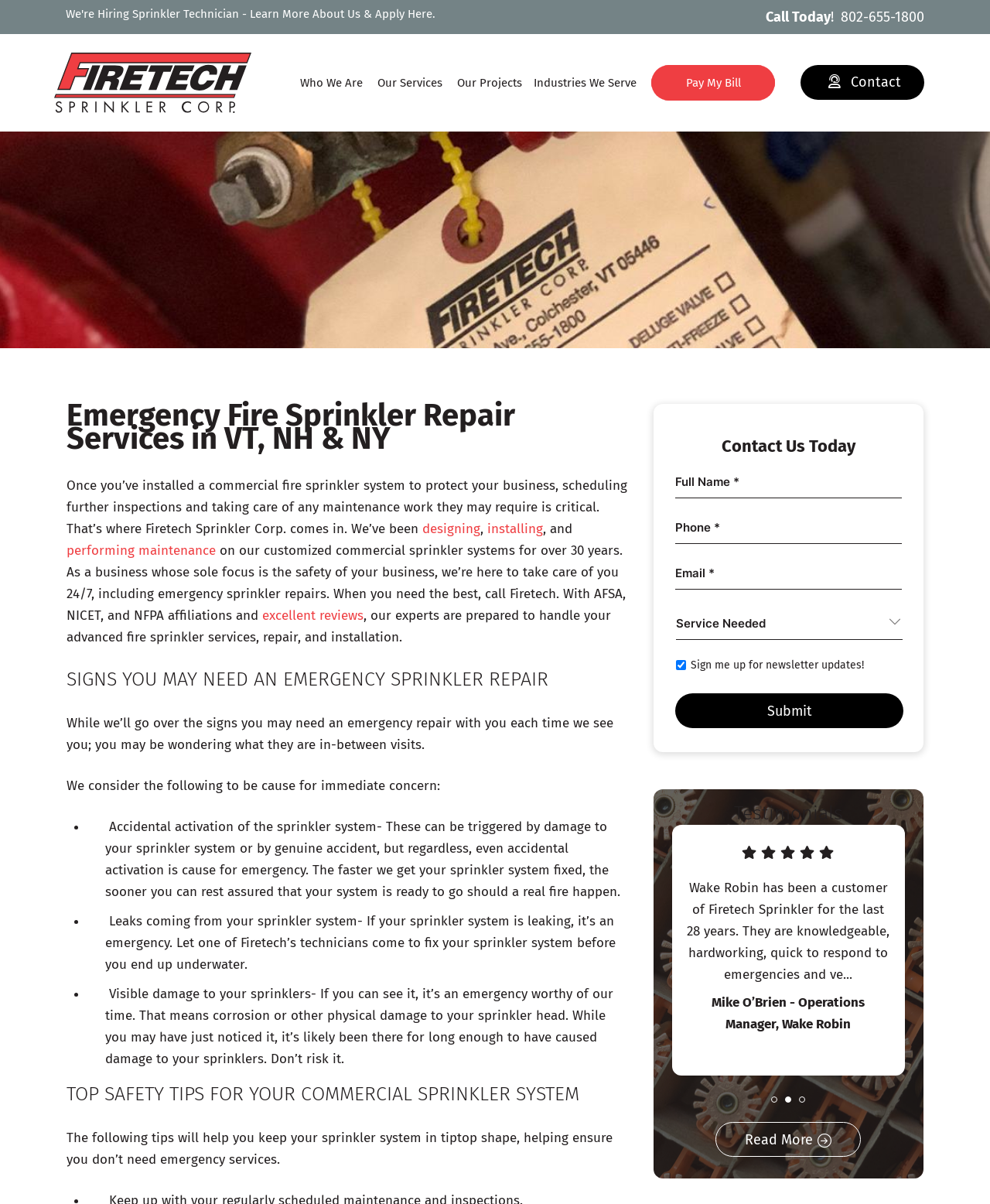Determine the coordinates of the bounding box for the clickable area needed to execute this instruction: "Click the 'Call Today!' button".

[0.773, 0.007, 0.934, 0.021]